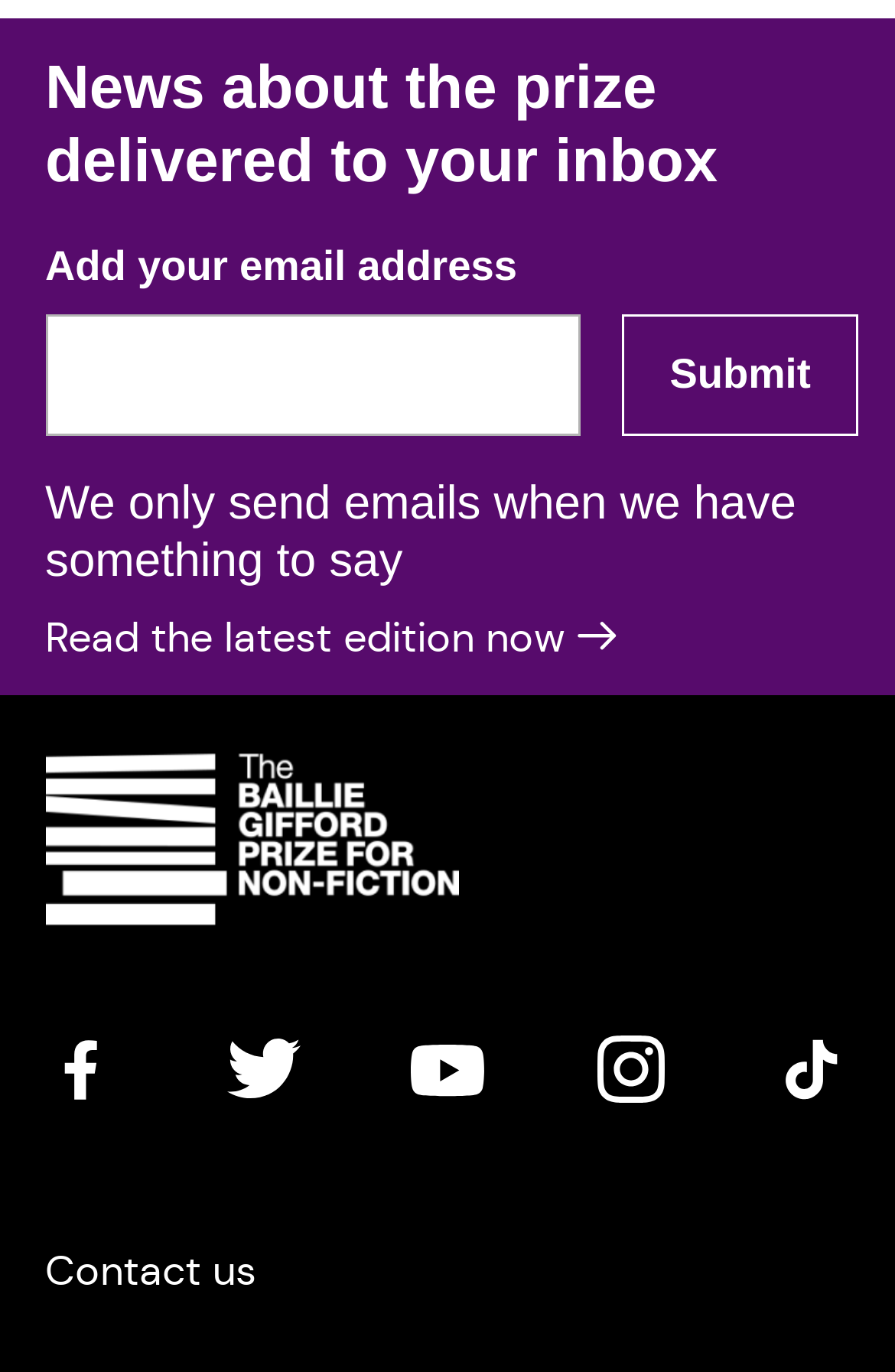How many social media platforms can Baillie Gifford be followed on?
Please answer the question with a single word or phrase, referencing the image.

5